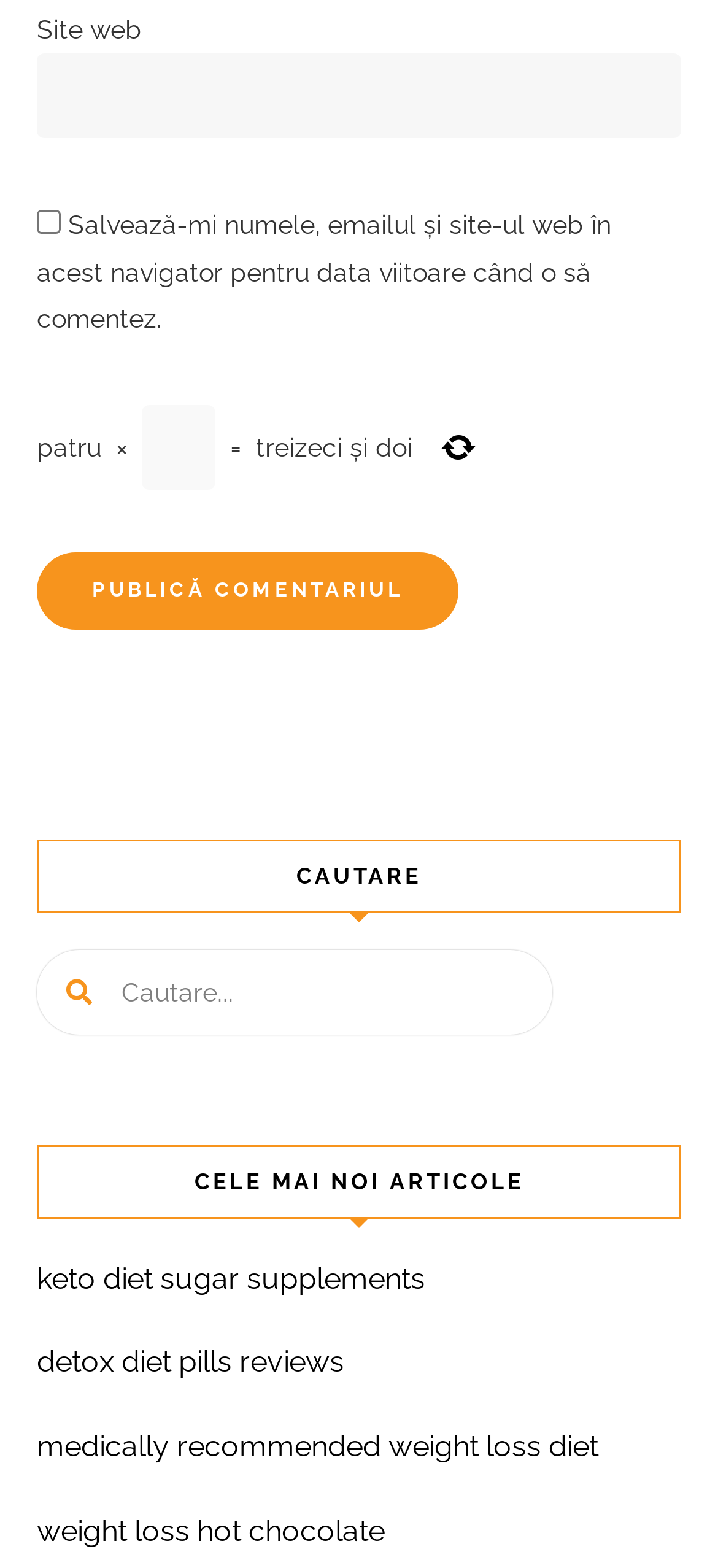Identify the coordinates of the bounding box for the element that must be clicked to accomplish the instruction: "Search for something".

[0.051, 0.606, 0.769, 0.66]